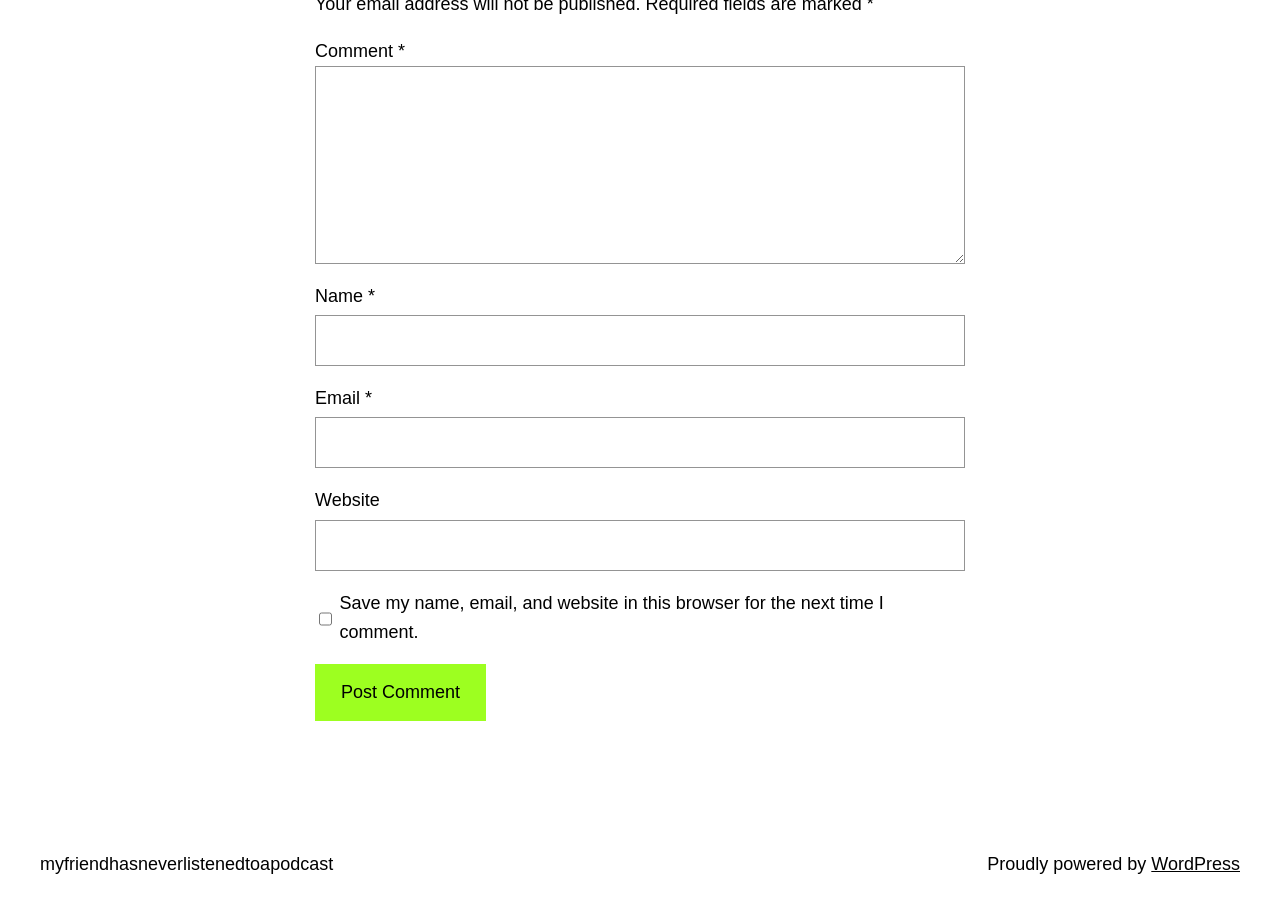Locate the bounding box coordinates of the element to click to perform the following action: 'Buy the pineapple charm'. The coordinates should be given as four float values between 0 and 1, in the form of [left, top, right, bottom].

None